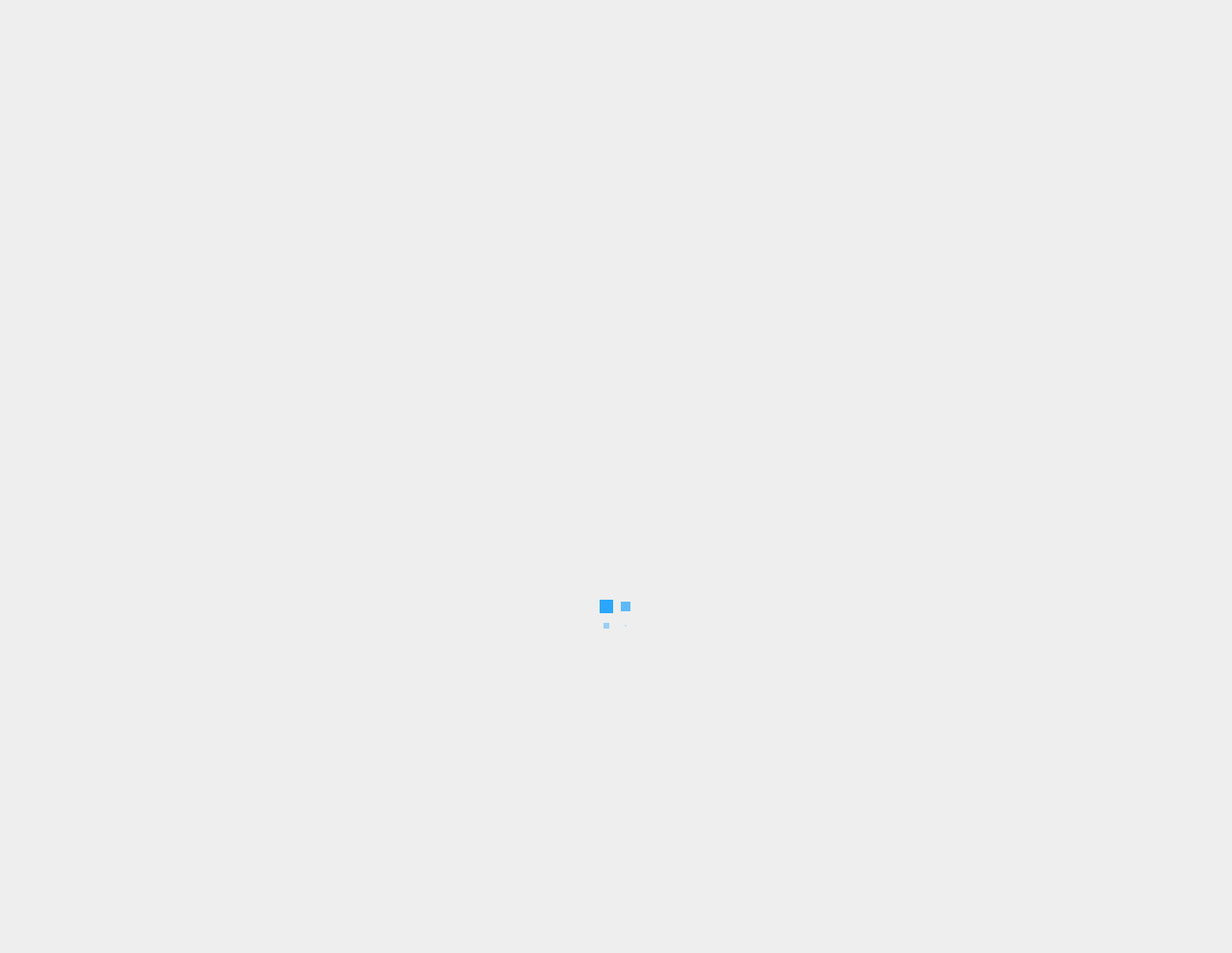Select the bounding box coordinates of the element I need to click to carry out the following instruction: "login to business center".

None